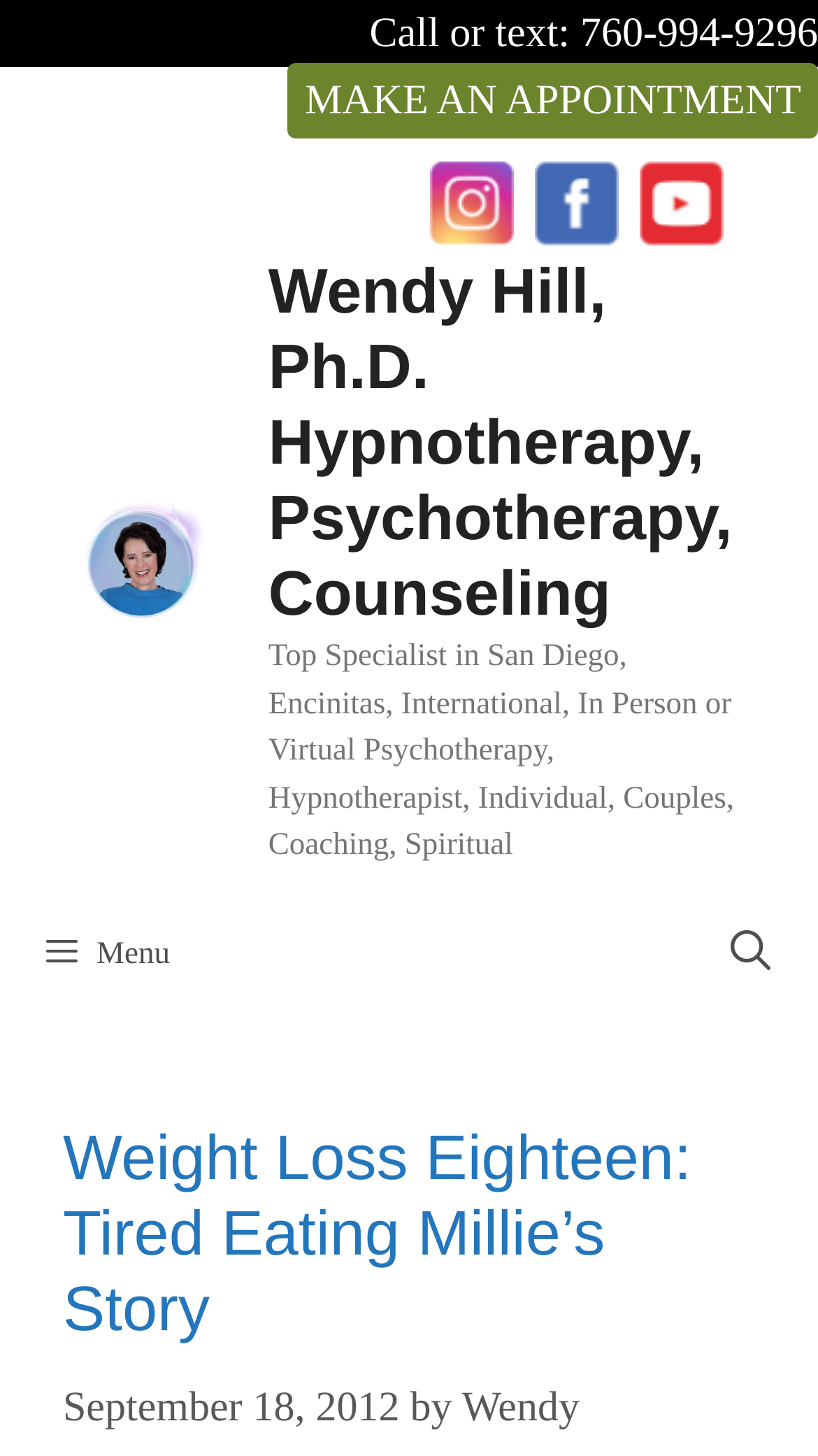When was the story published?
Based on the image, provide a one-word or brief-phrase response.

September 18, 2012